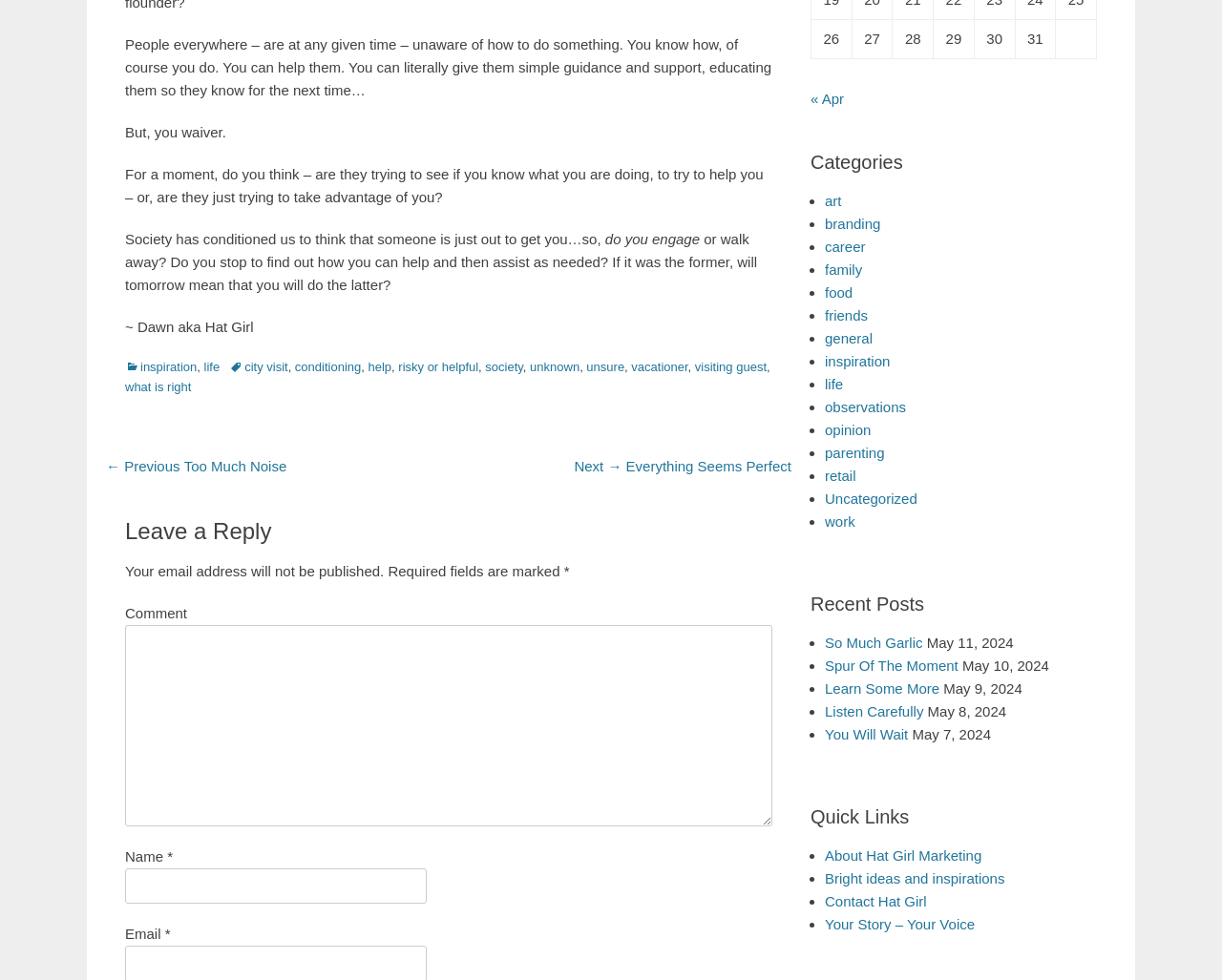What is the required field marked with an asterisk in the comment form?
Please provide a detailed and thorough answer to the question.

In the comment form, the field marked with an asterisk is the 'Name' field, indicating that it is a required field.